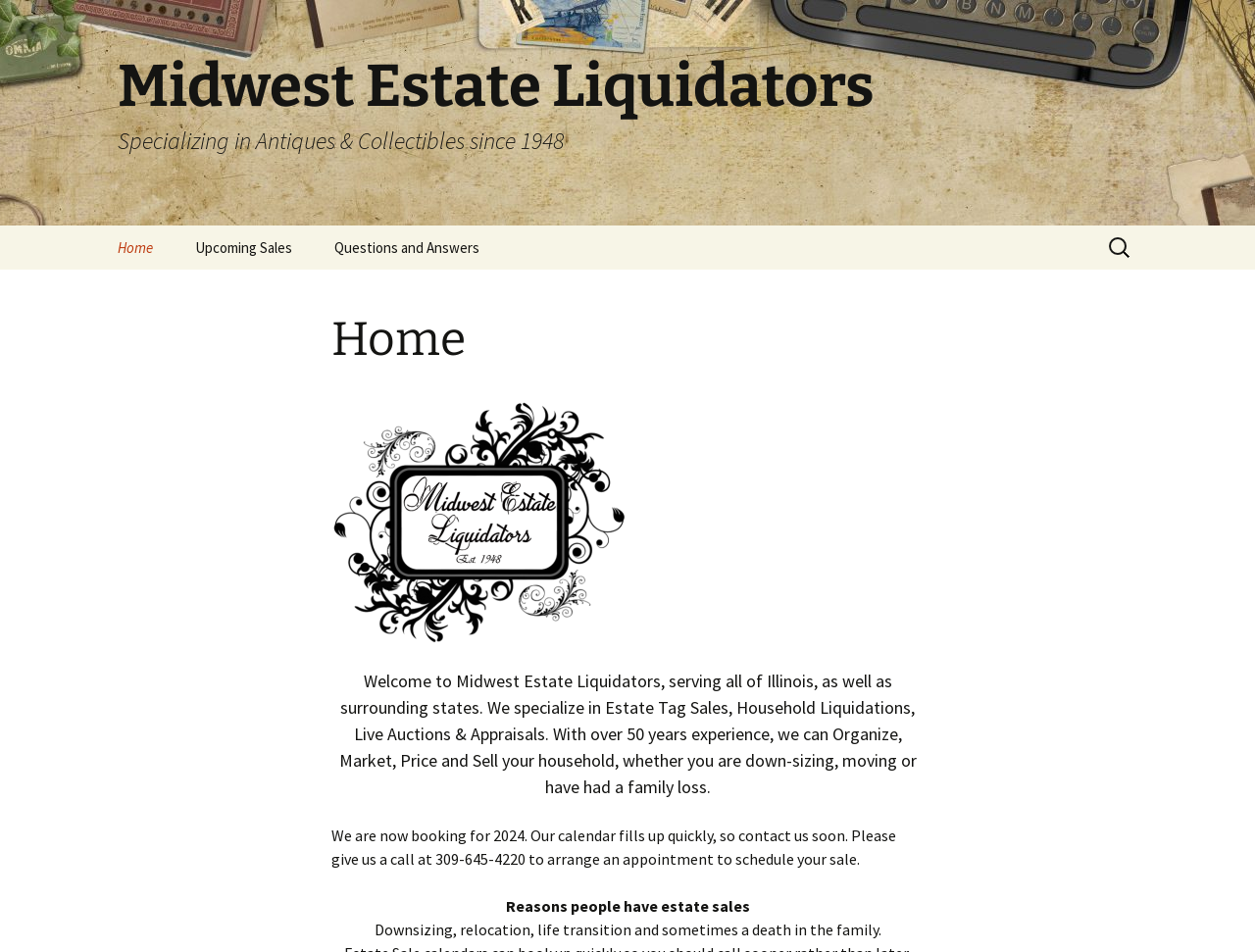Please give a one-word or short phrase response to the following question: 
How long has Midwest Estate Liquidators been in business?

Over 50 years